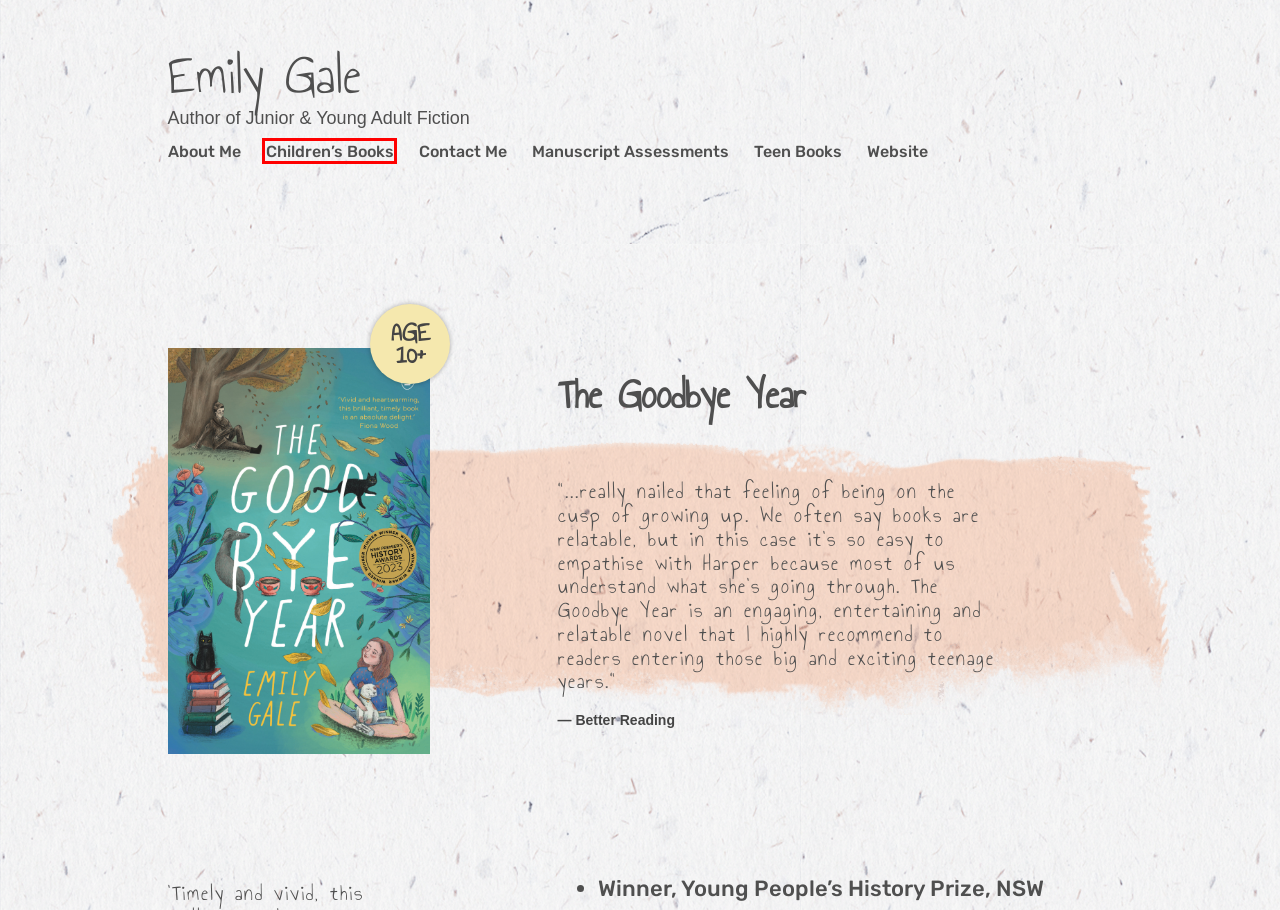Examine the screenshot of a webpage with a red bounding box around a UI element. Select the most accurate webpage description that corresponds to the new page after clicking the highlighted element. Here are the choices:
A. Children’s Books - Emily Gale : Emily Gale
B. Contact Me - Emily Gale : Emily Gale
C. Website - Emily Gale : Emily Gale
D. Manuscript Assessments - Emily Gale : Emily Gale
E. Teen Books - Emily Gale : Emily Gale
F. The Goodbye Year | State Library of New South Wales
G. About Me - Emily Gale : Emily Gale
H. Emily Gale - Author of Junior & Young Adult Fiction : Emily Gale

A